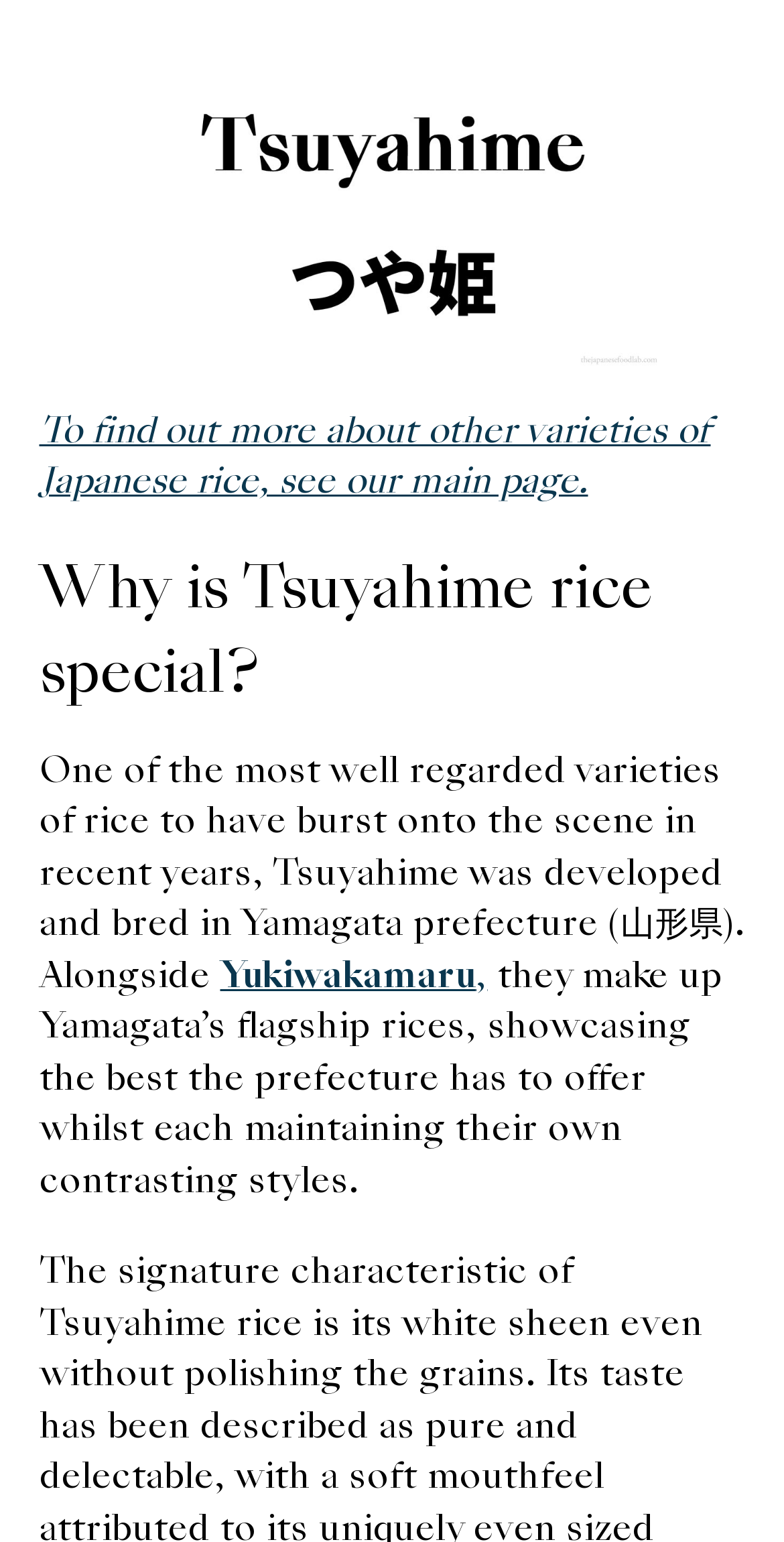Extract the bounding box coordinates for the UI element described by the text: "Katsuobushi". The coordinates should be in the form of [left, top, right, bottom] with values between 0 and 1.

[0.05, 0.189, 0.95, 0.252]